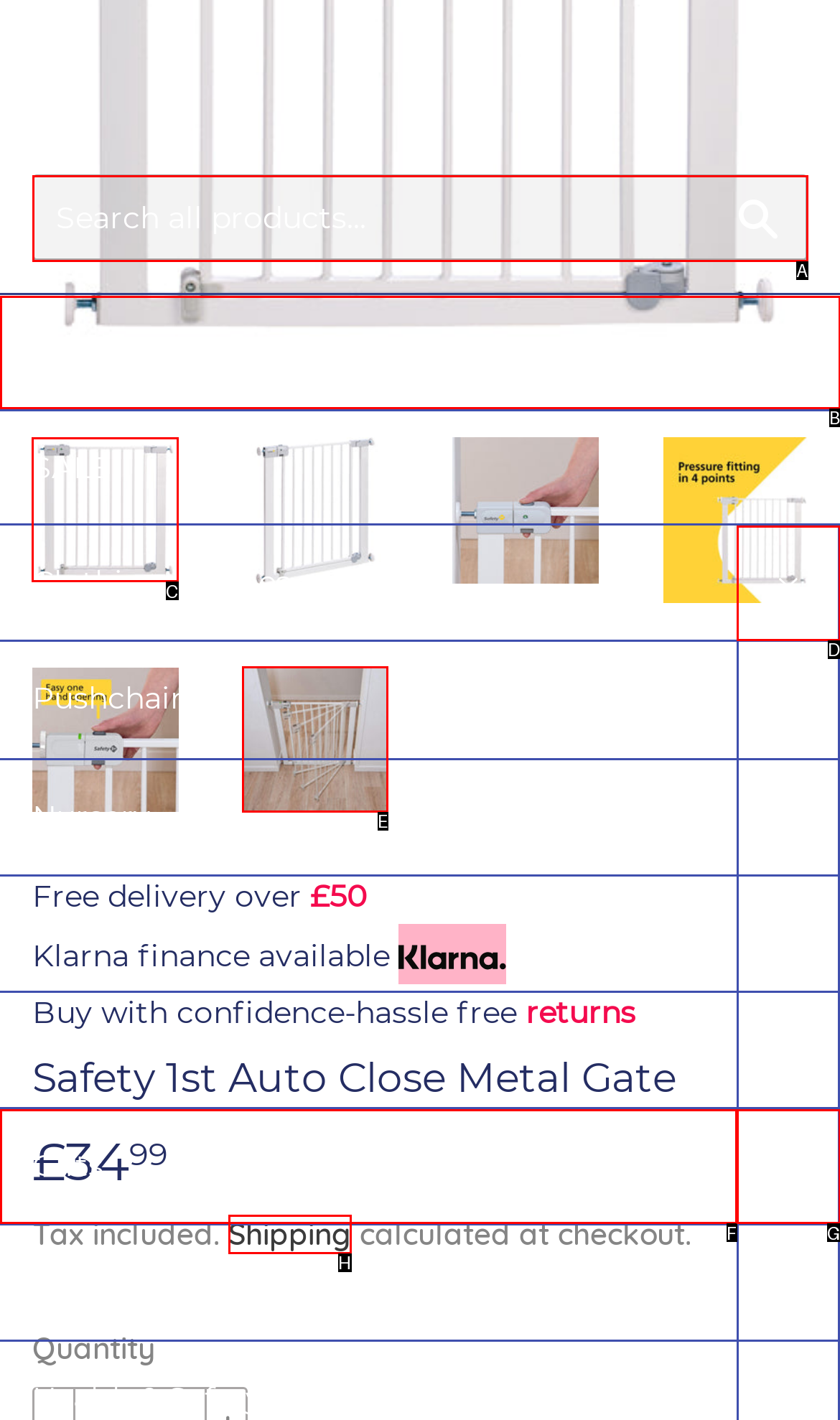Determine the letter of the UI element I should click on to complete the task: View Safety 1st Auto Close Metal Gate product from the provided choices in the screenshot.

C